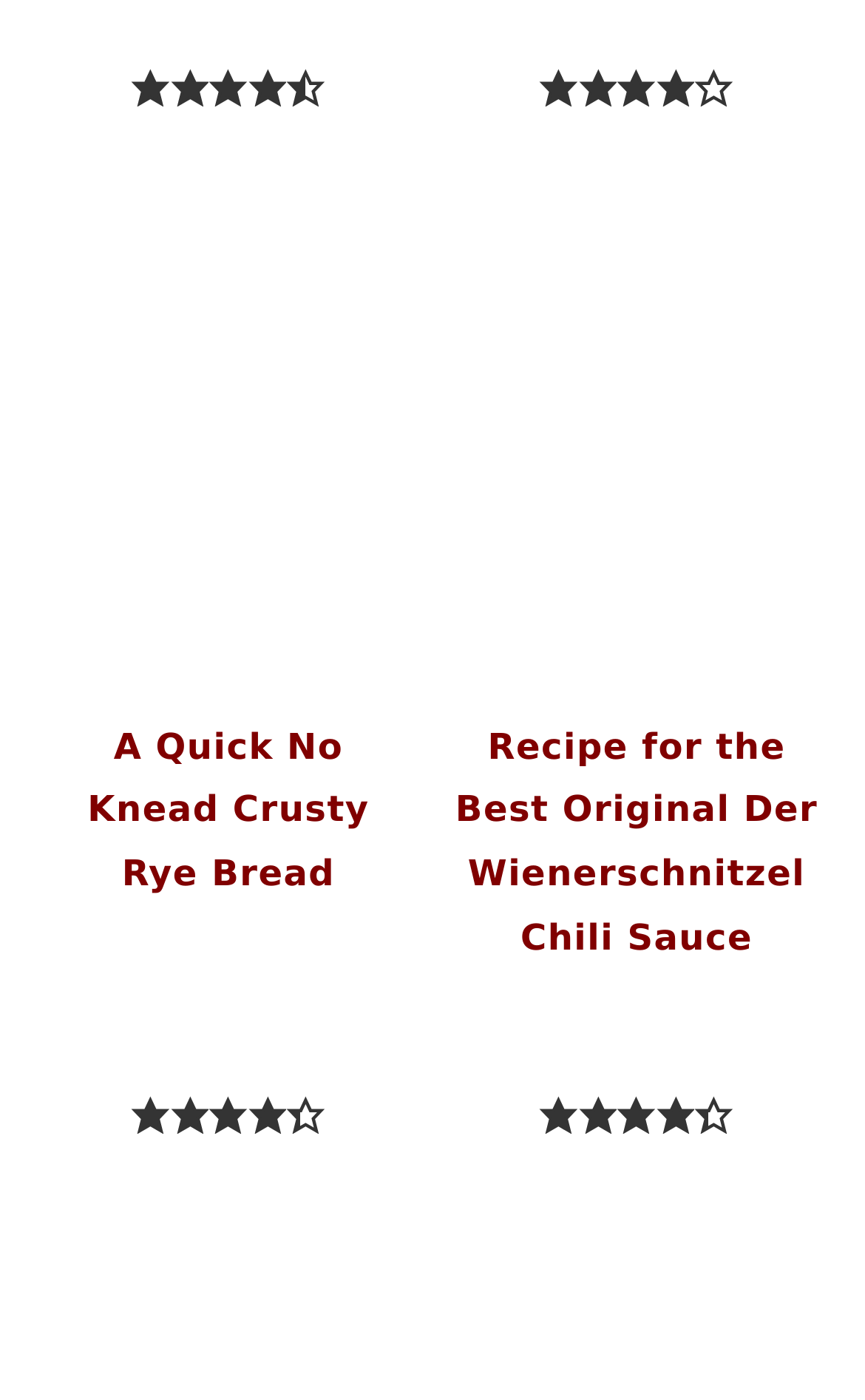What is the name of the first recipe?
Based on the image, give a one-word or short phrase answer.

A Quick No Knead Crusty Rye Bread